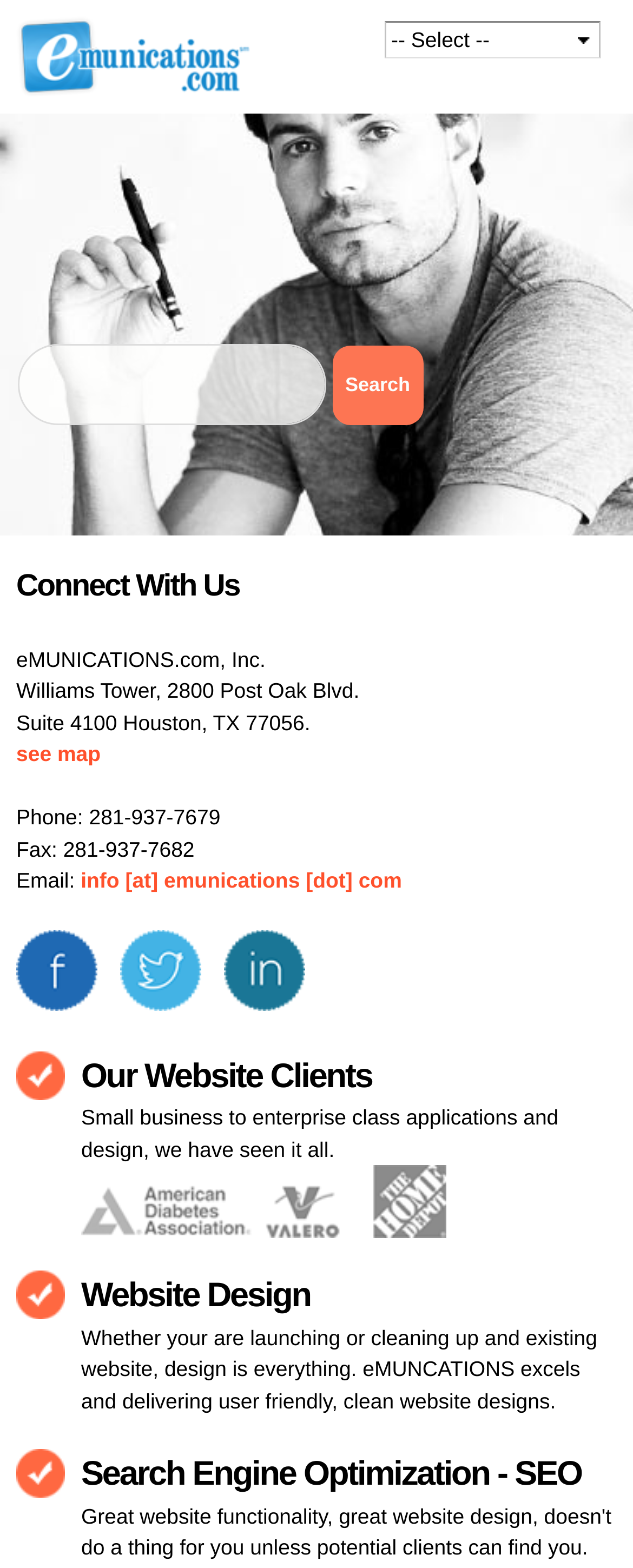What services does the company provide?
Based on the visual information, provide a detailed and comprehensive answer.

I found the services by looking at the headings and static text elements that describe the company's services, which include 'Website Design', 'Search Engine Optimization - SEO', and other related services.